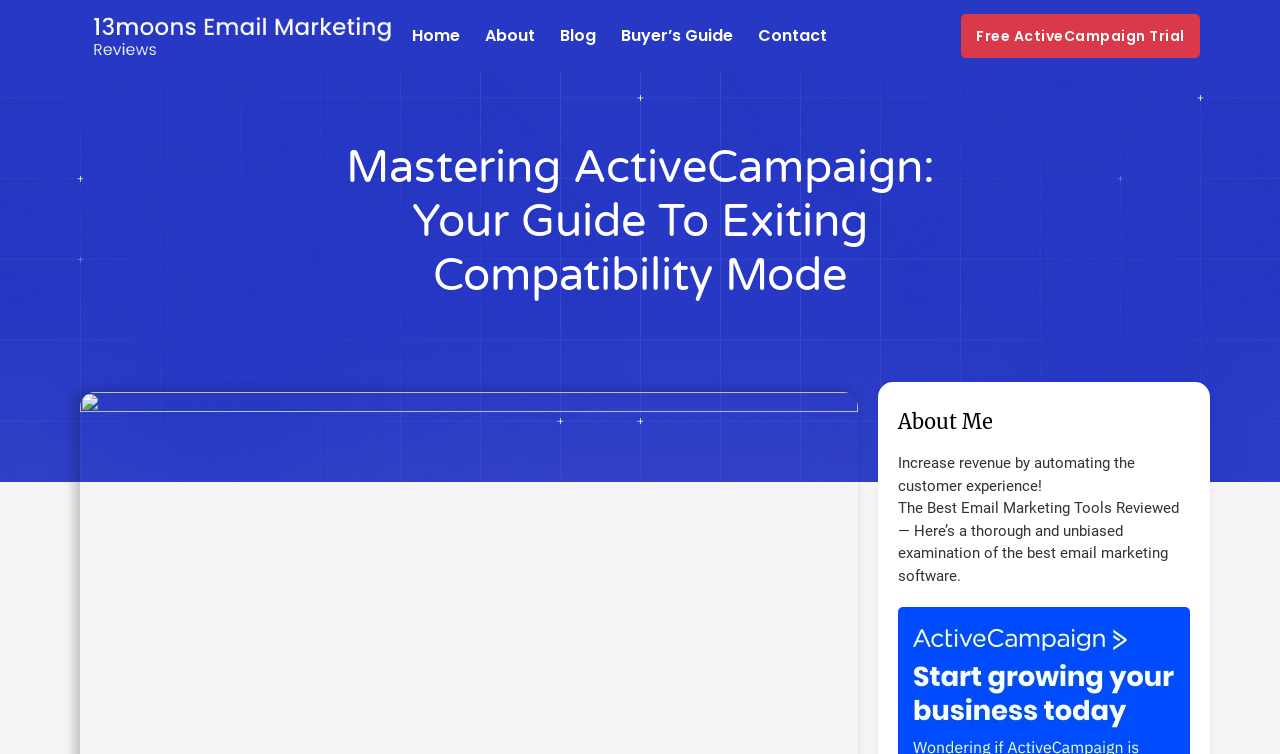Write an elaborate caption that captures the essence of the webpage.

The webpage is about mastering ActiveCampaign and exiting compatibility mode. At the top, there is a navigation menu with five links: "Home", "About", "Blog", "Buyer's Guide", and "Contact", aligned horizontally and evenly spaced. 

Below the navigation menu, there is a prominent link "Free ActiveCampaign Trial" on the right side. 

The main content area is divided into two sections. On the left, there is a heading "Mastering ActiveCampaign: Your Guide To Exiting Compatibility Mode" which is the title of the webpage. 

On the right side, there is a section with a heading "About Me" and two paragraphs of text. The first paragraph reads "Increase revenue by automating the customer experience!" and the second paragraph is a description of the best email marketing tools reviewed.